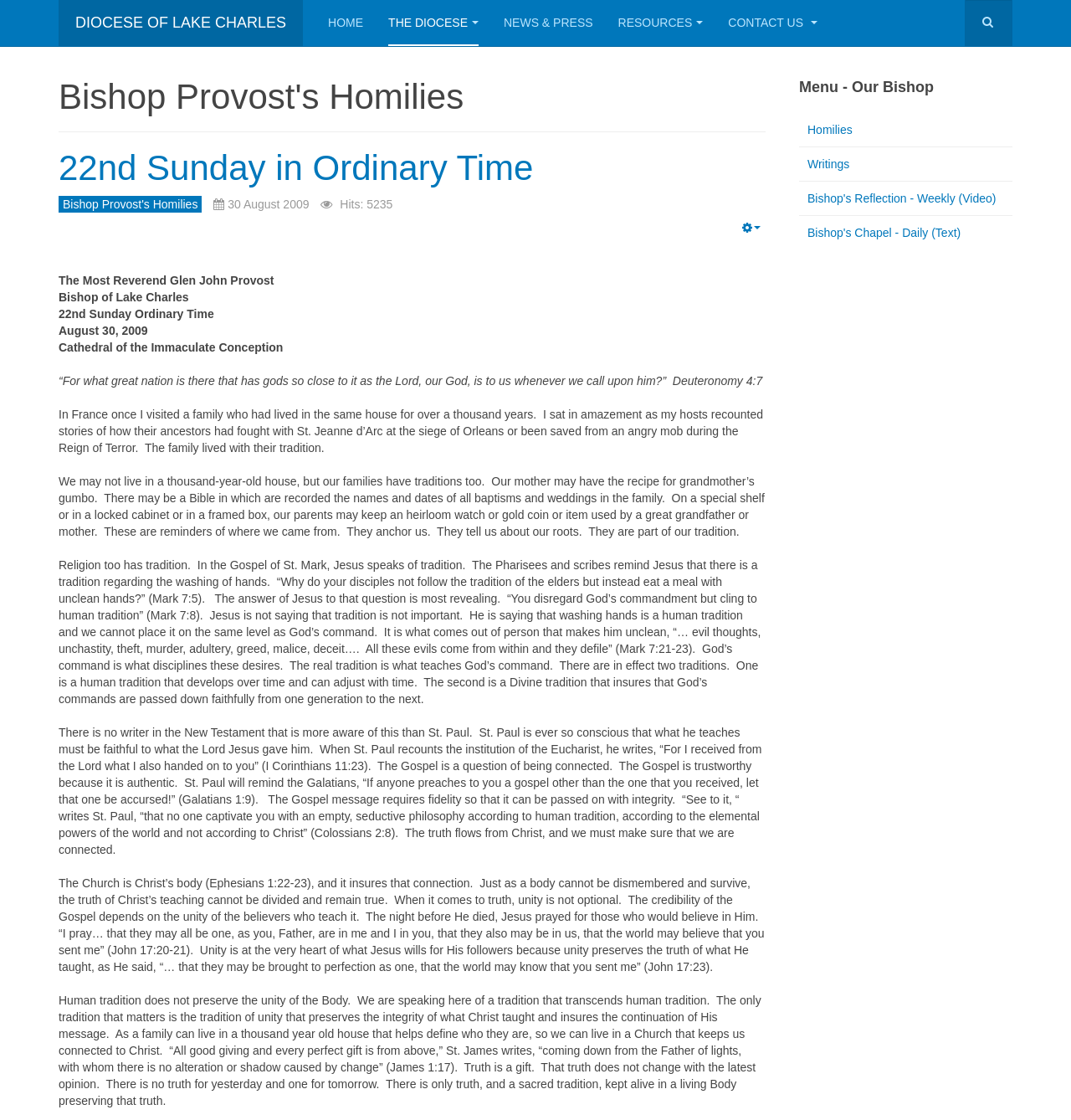Determine the bounding box coordinates for the UI element matching this description: "The Diocese".

[0.363, 0.0, 0.447, 0.041]